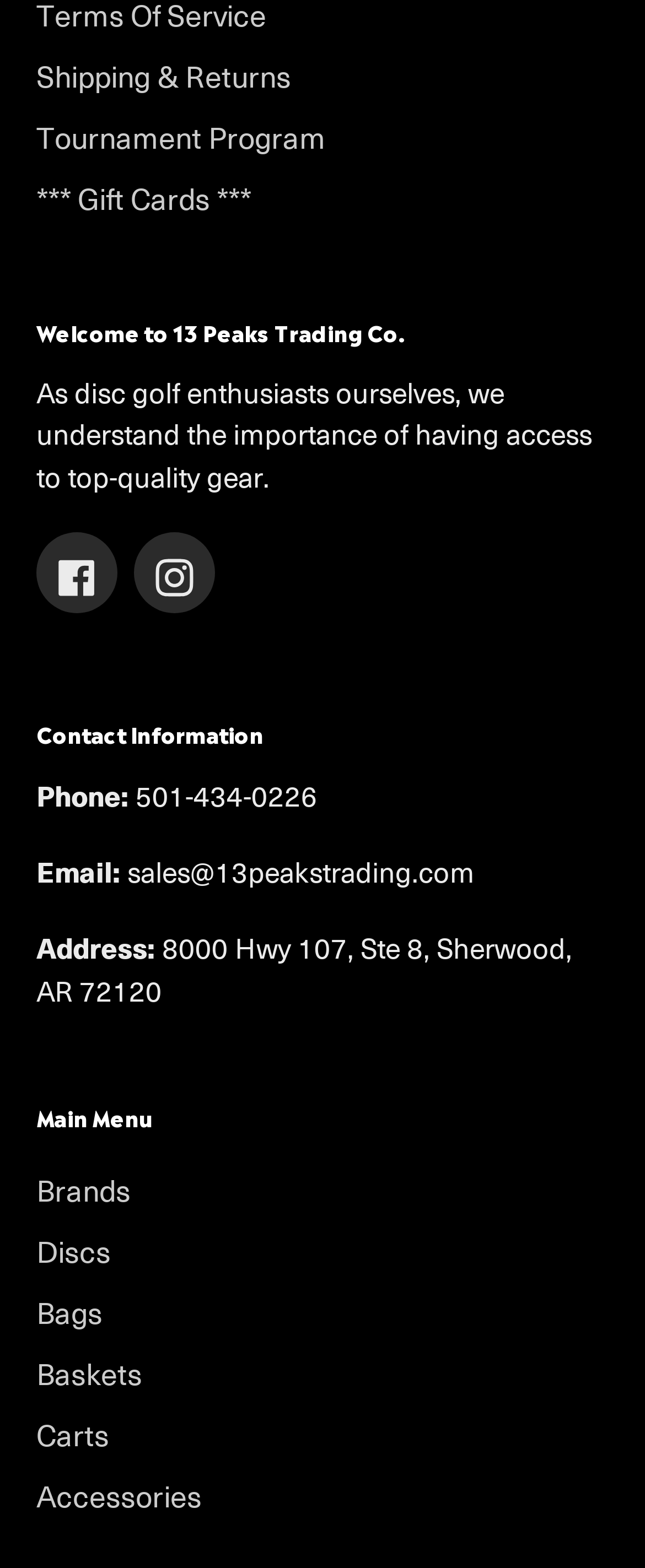Please provide a one-word or phrase answer to the question: 
What is the address?

8000 Hwy 107, Ste 8, Sherwood, AR 72120